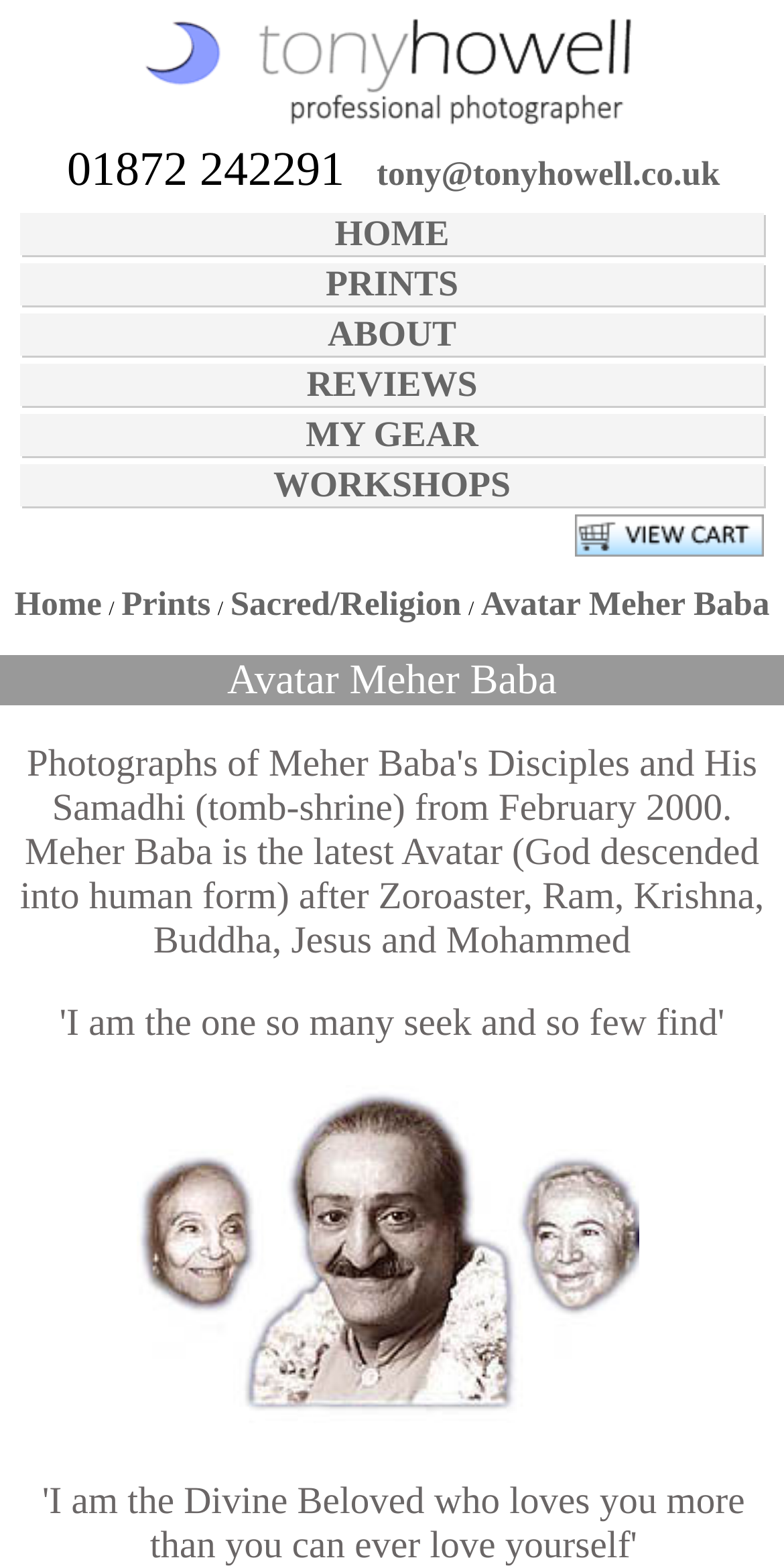Identify the bounding box coordinates of the area that should be clicked in order to complete the given instruction: "contact via phone number". The bounding box coordinates should be four float numbers between 0 and 1, i.e., [left, top, right, bottom].

[0.086, 0.093, 0.439, 0.126]